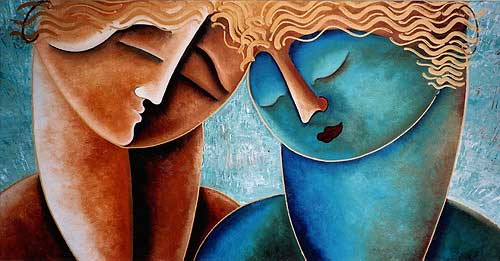Create a vivid and detailed description of the image.

The image titled "Affection" by Gaylord Soli depicts two stylized figures with distinct colors and features that convey a sense of intimacy and connection. The figures are rendered in warm tones of brown and cool shades of blue, their heads gently inclined towards one another, suggesting a tender moment. The artist's use of smooth lines and simplified forms creates a harmonious balance within the composition. Soli's style integrates influences from various art movements, showcasing his ability to blend primitive art with modern sensibilities. This piece is a reflection of his exploration of elemental experiences, emphasizing emotions through color and form.